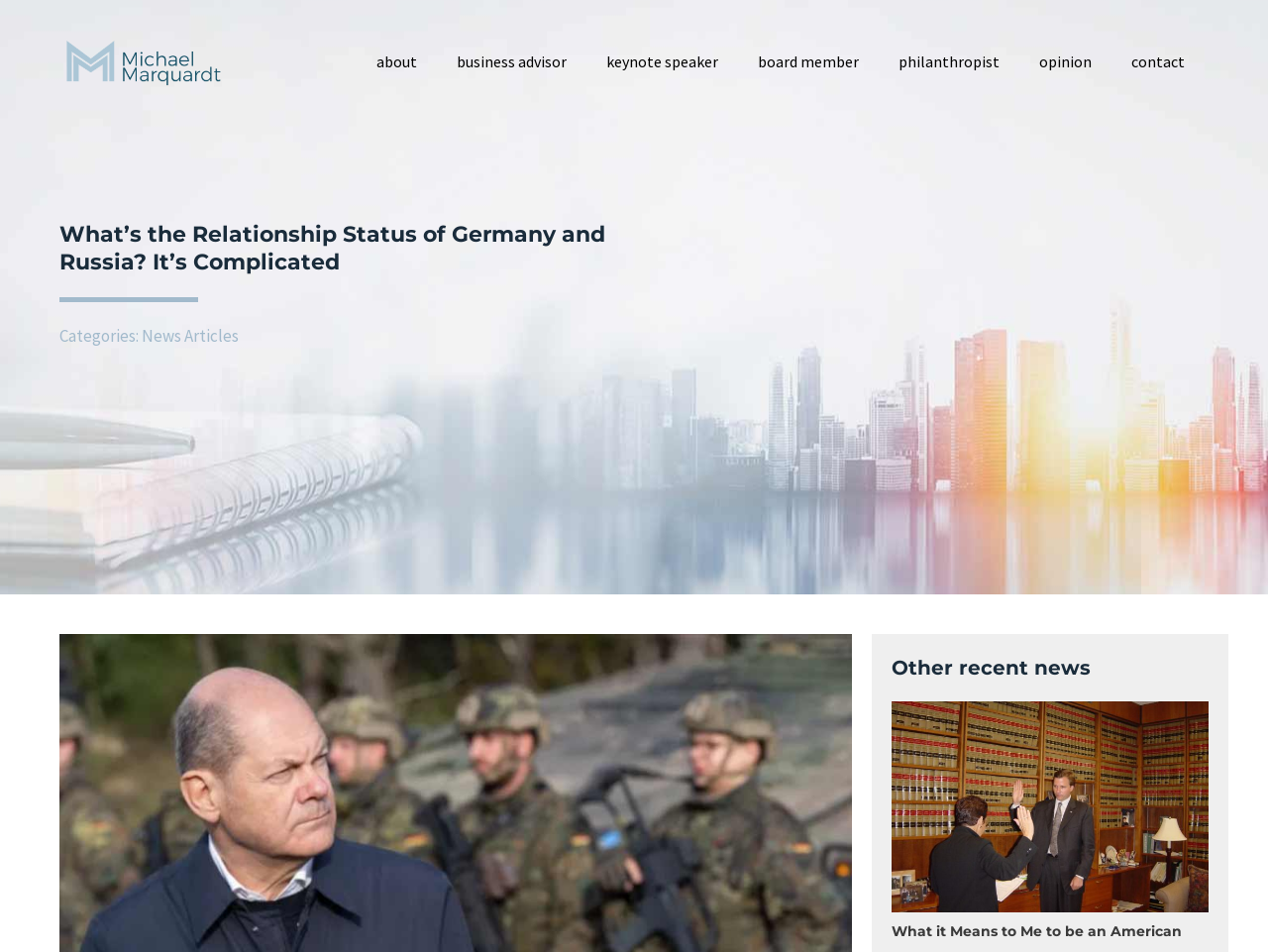For the given element description Business Advisor, determine the bounding box coordinates of the UI element. The coordinates should follow the format (top-left x, top-left y, bottom-right x, bottom-right y) and be within the range of 0 to 1.

[0.352, 0.046, 0.455, 0.083]